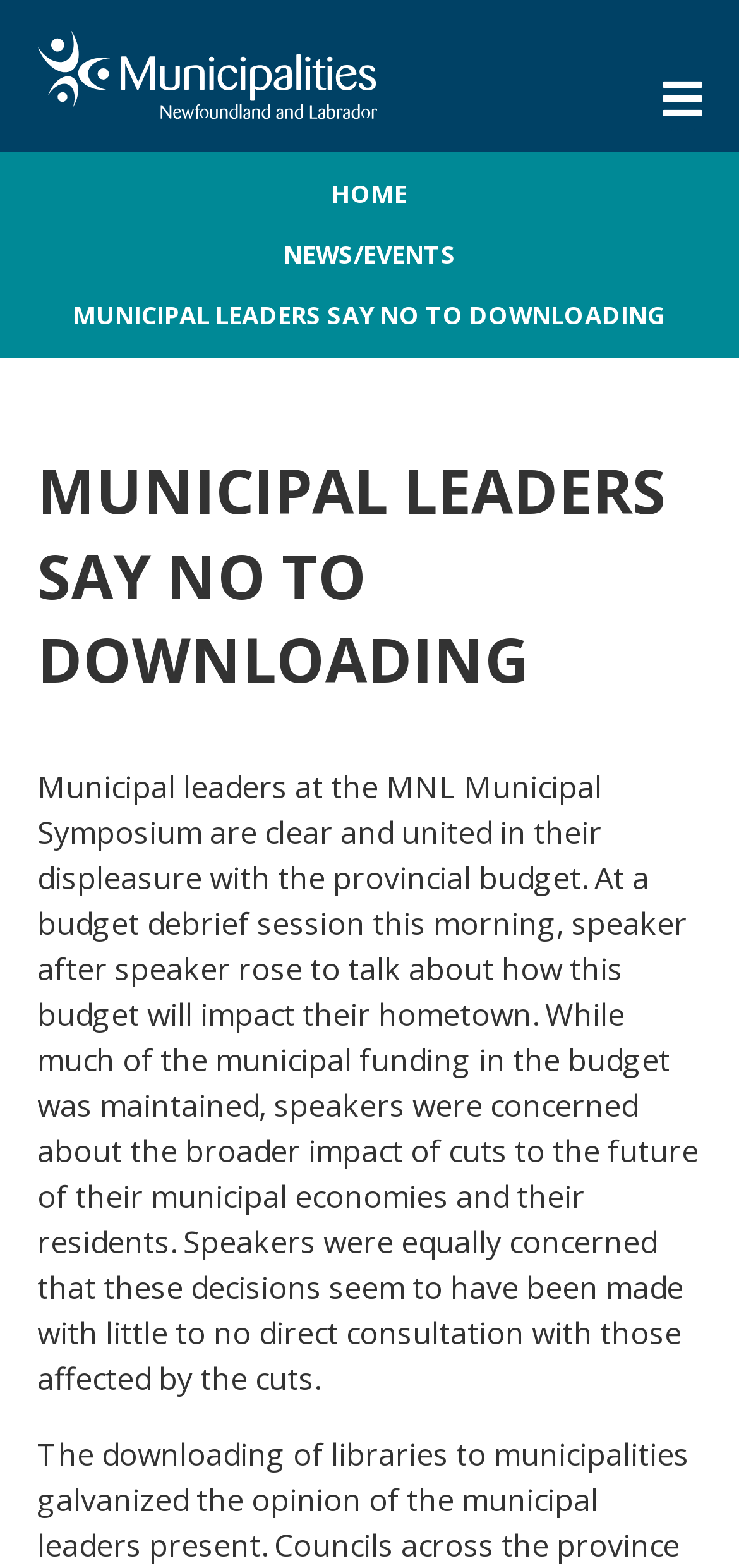Locate the bounding box coordinates of the area where you should click to accomplish the instruction: "Check the infoNOTE/Municipal News checkbox".

[0.191, 0.287, 0.224, 0.303]